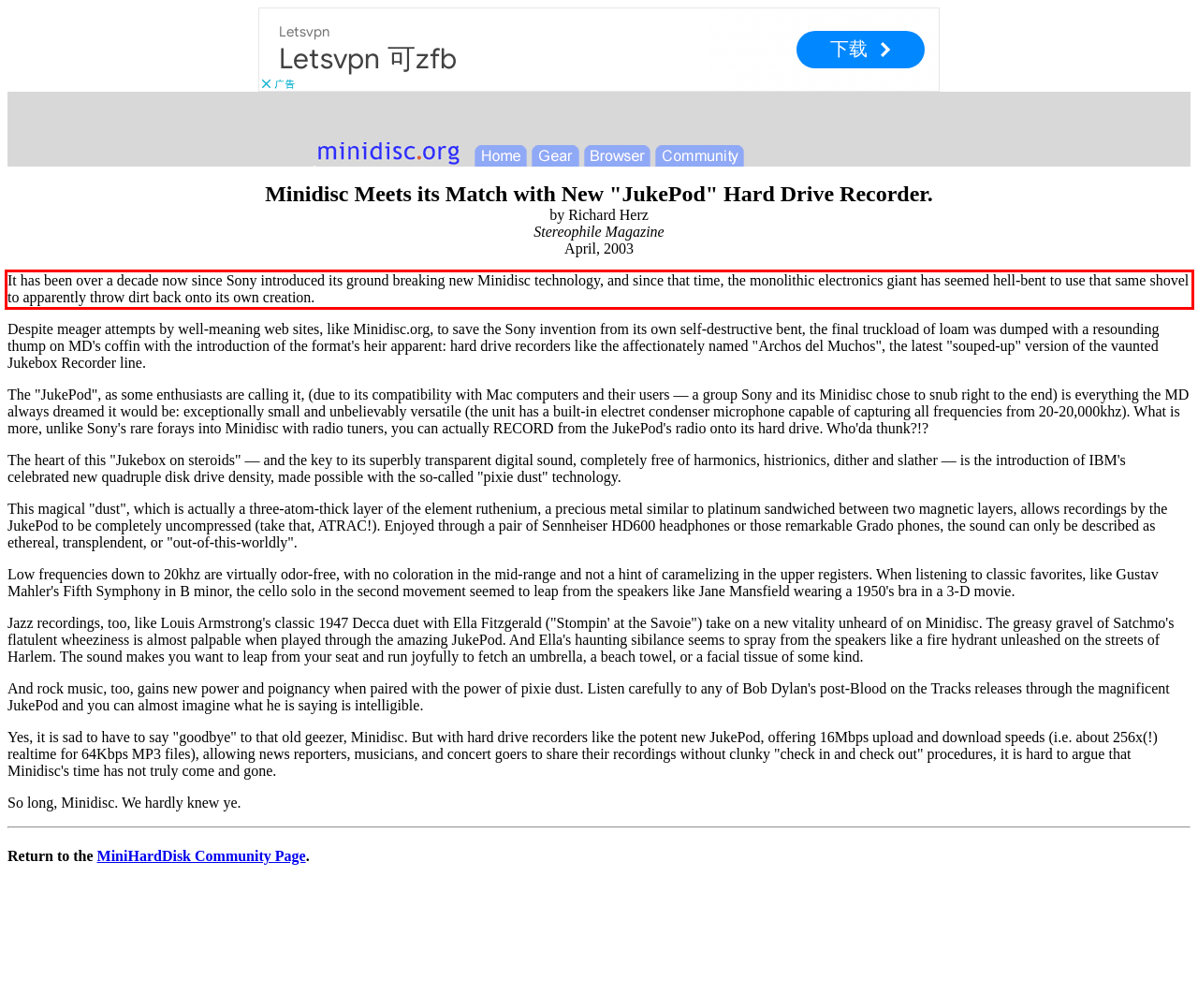Examine the webpage screenshot and use OCR to recognize and output the text within the red bounding box.

It has been over a decade now since Sony introduced its ground breaking new Minidisc technology, and since that time, the monolithic electronics giant has seemed hell-bent to use that same shovel to apparently throw dirt back onto its own creation.